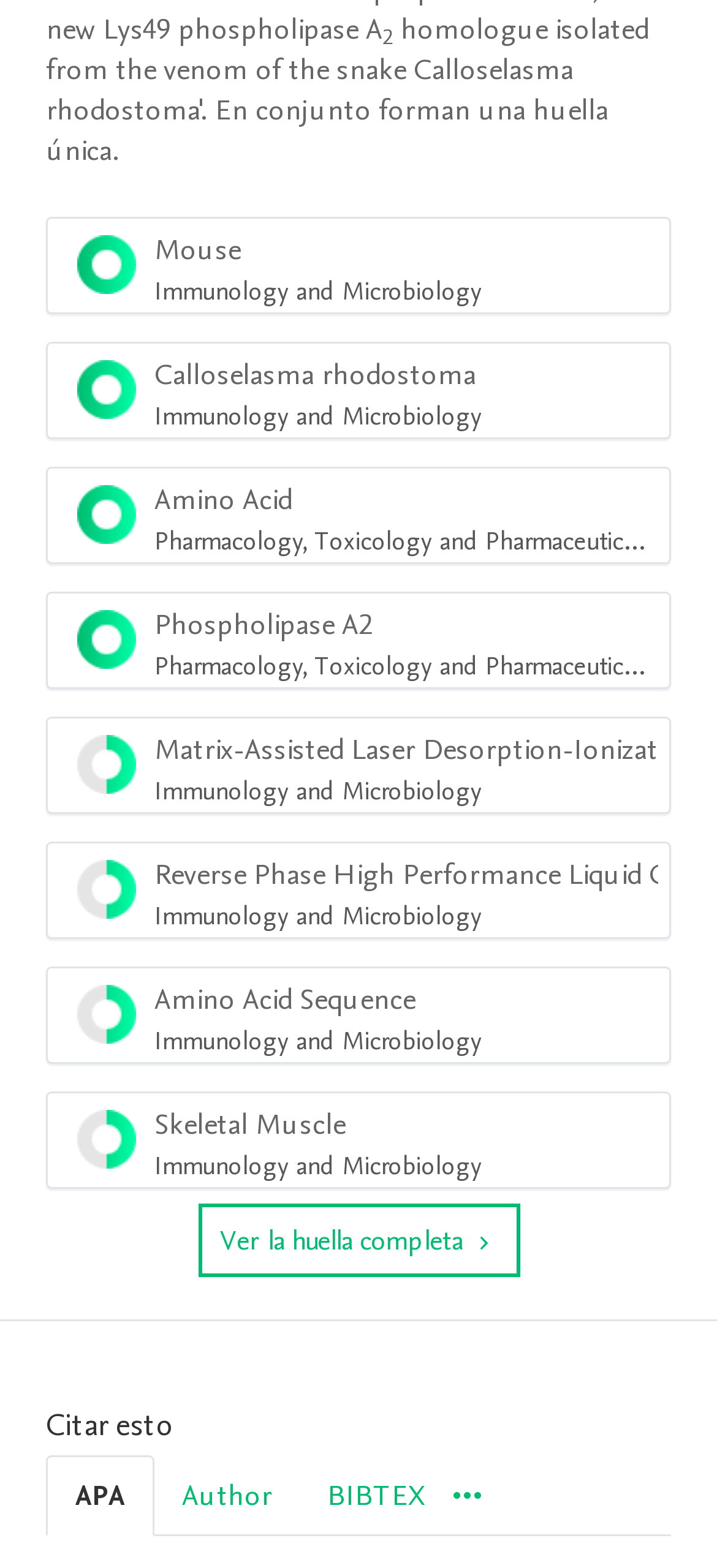Identify the bounding box coordinates of the section that should be clicked to achieve the task described: "Switch to APA citation style".

[0.064, 0.928, 0.215, 0.98]